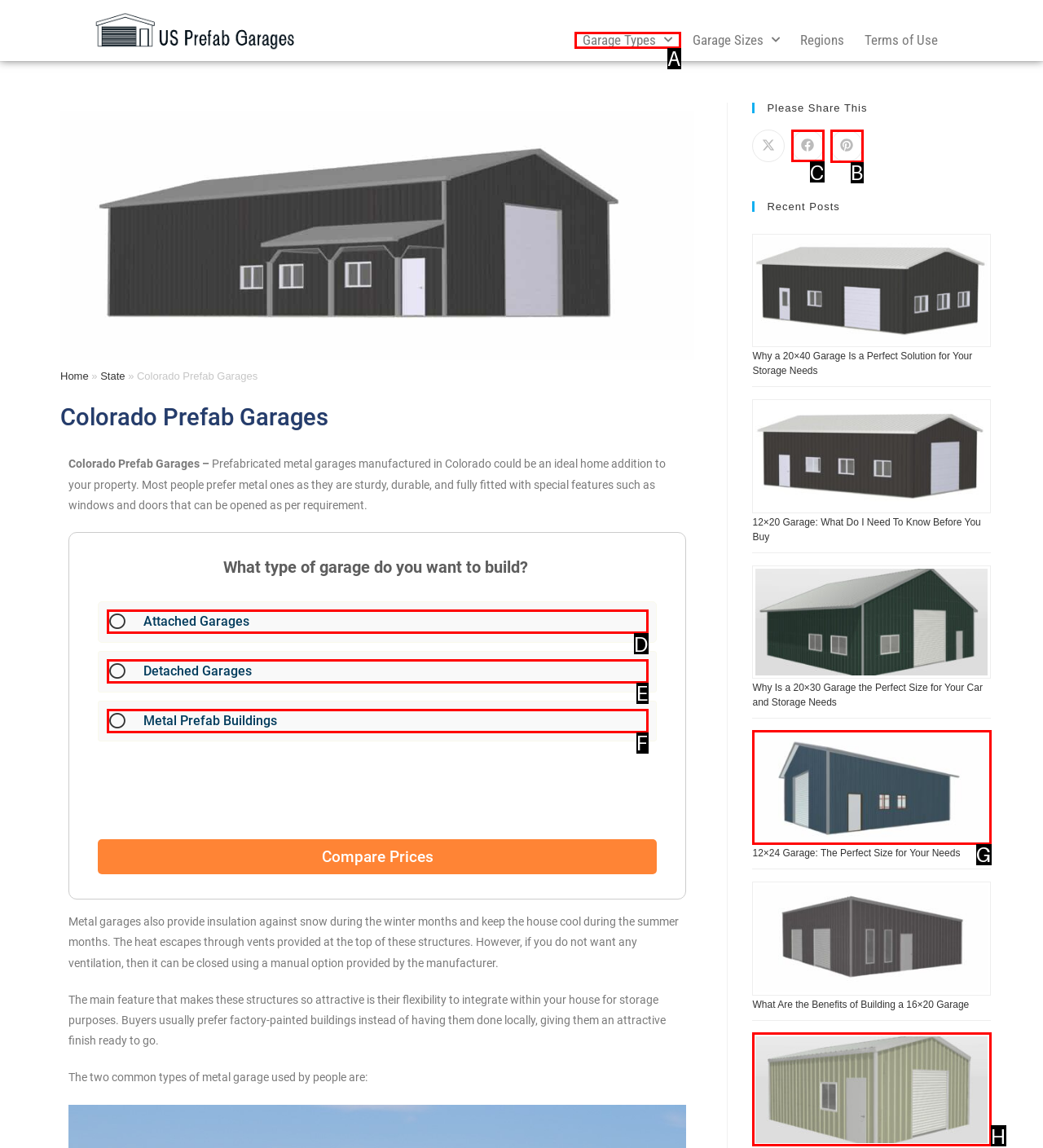Choose the letter of the element that should be clicked to complete the task: Share on Facebook
Answer with the letter from the possible choices.

C